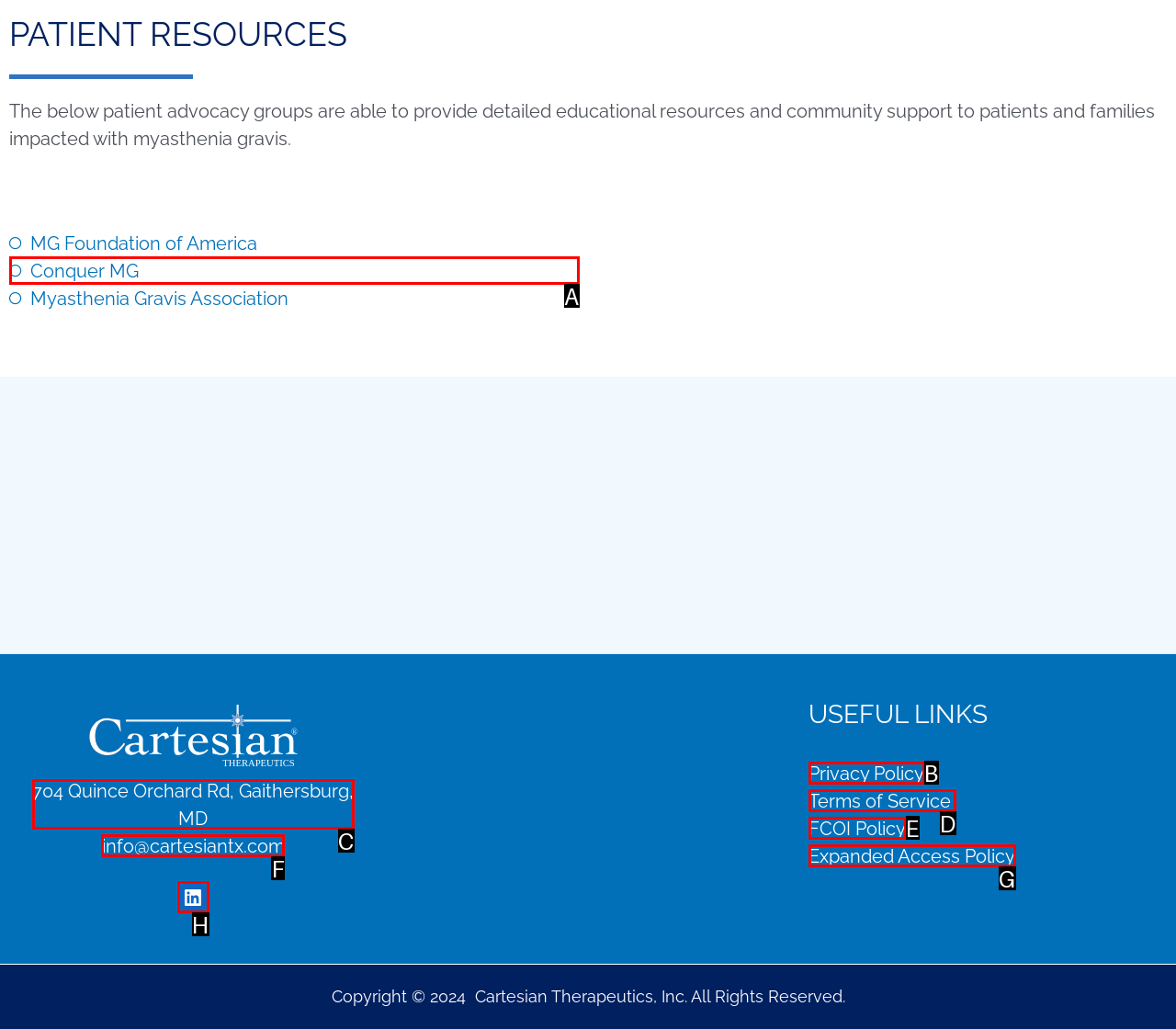Select the letter that corresponds to this element description: Privacy Policy
Answer with the letter of the correct option directly.

B